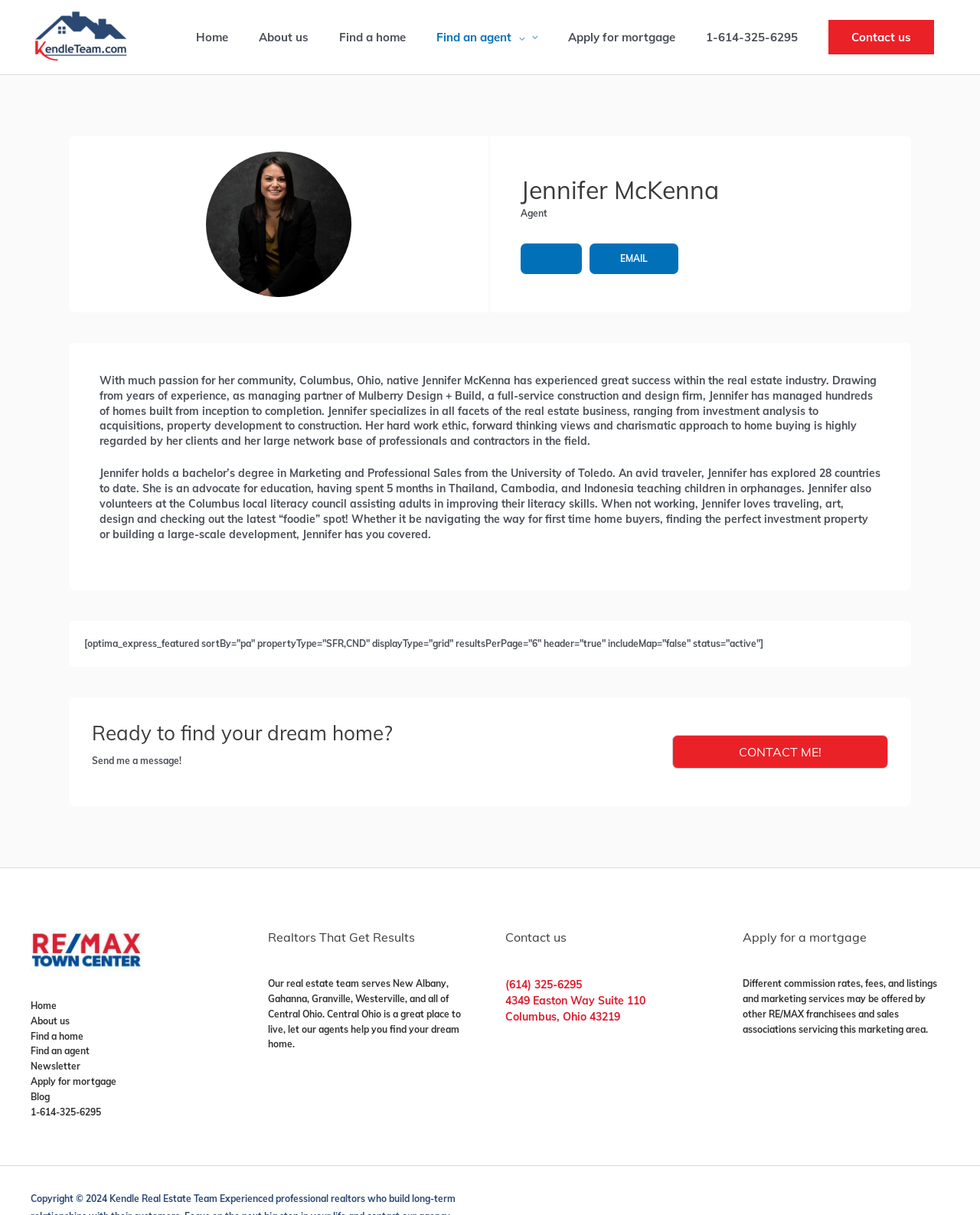Determine the bounding box coordinates of the region to click in order to accomplish the following instruction: "Check return and refund policy". Provide the coordinates as four float numbers between 0 and 1, specifically [left, top, right, bottom].

None